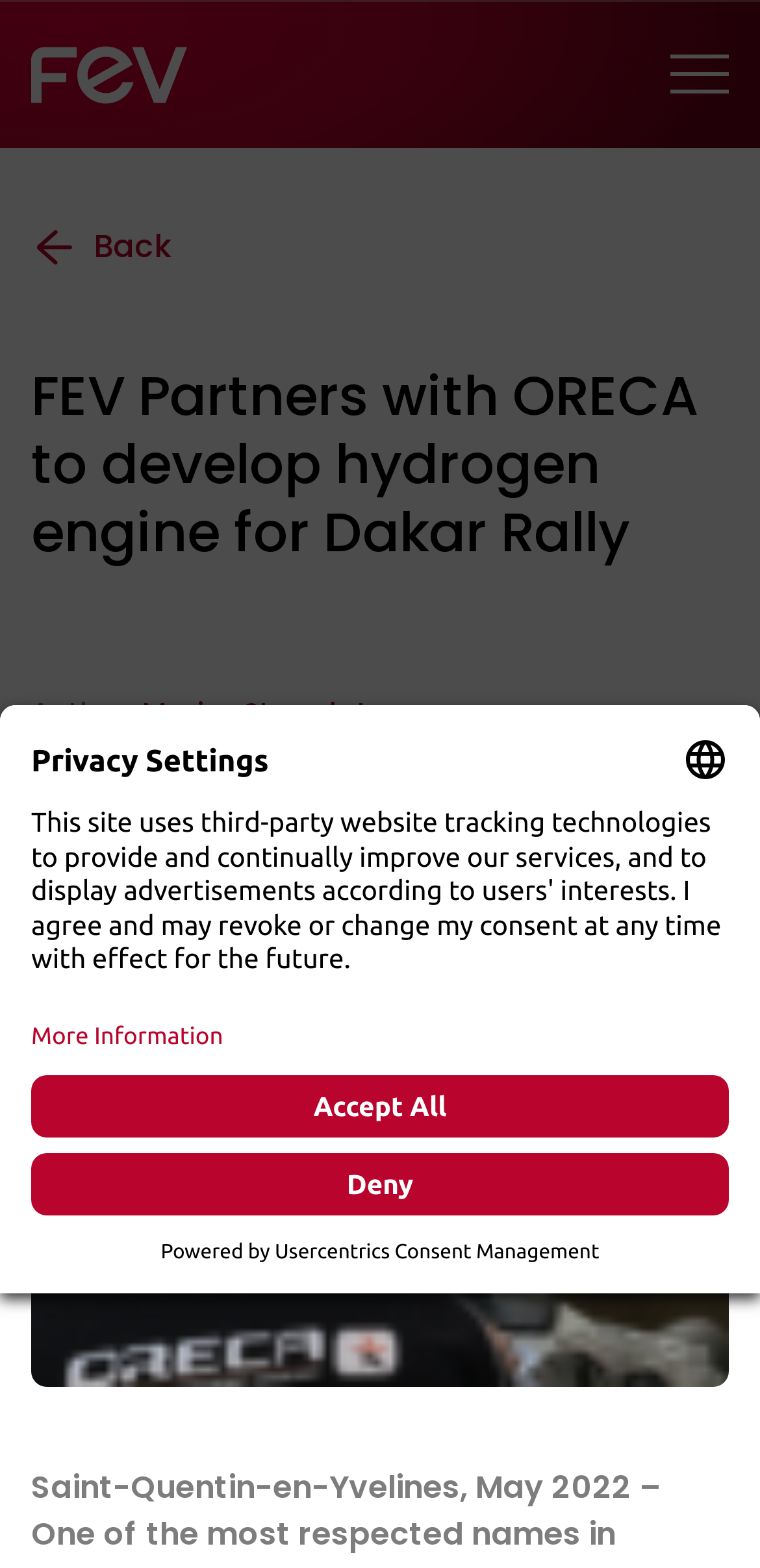Determine the bounding box coordinates for the area you should click to complete the following instruction: "Open privacy settings".

[0.0, 0.74, 0.113, 0.795]